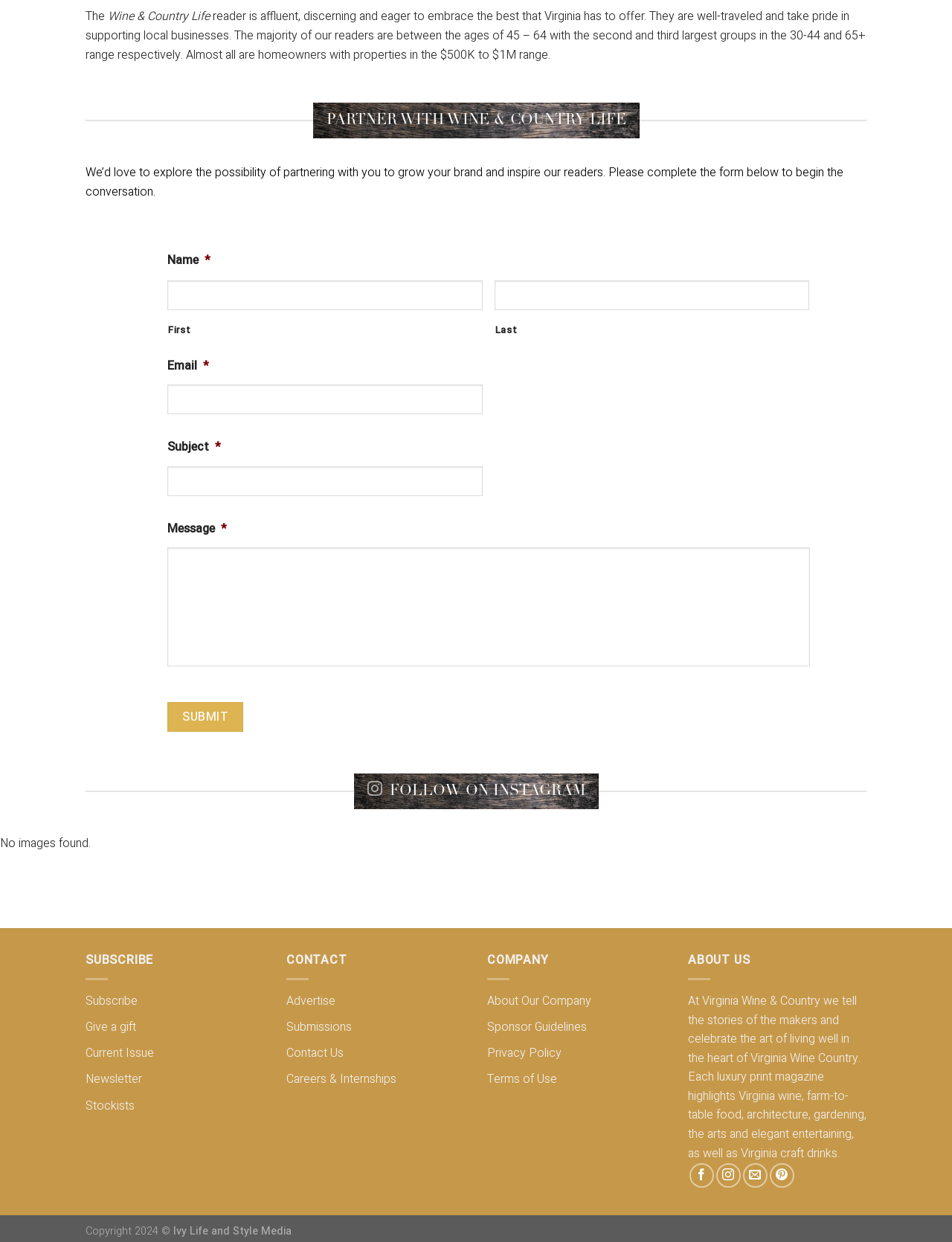What is the theme of the magazine?
Use the information from the image to give a detailed answer to the question.

The text description mentions 'At Virginia Wine & Country we tell the stories of the makers and celebrate the art of living well in the heart of Virginia Wine Country...' which indicates that the theme of the magazine is related to Virginia Wine Country.